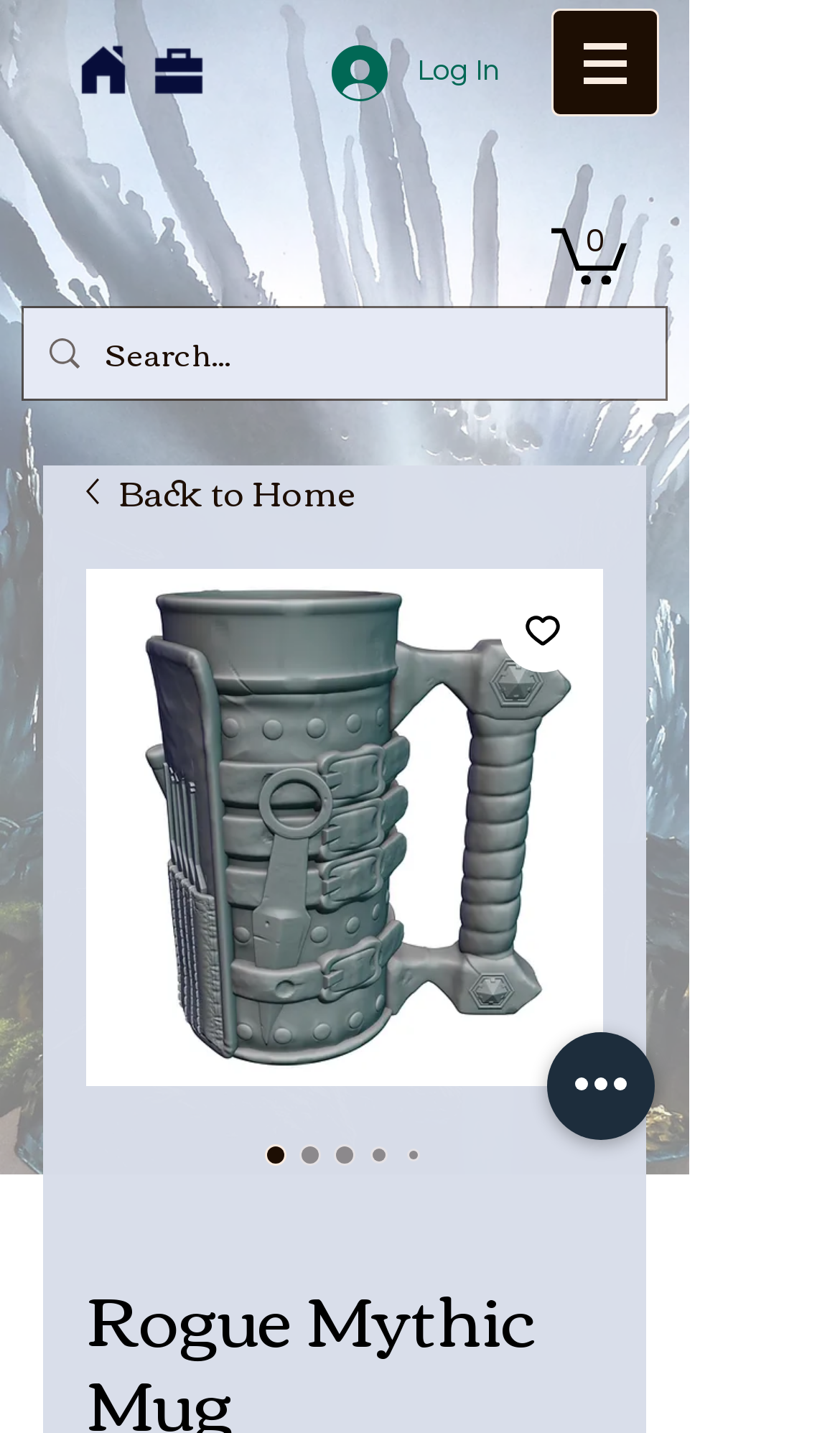Identify the bounding box coordinates of the clickable section necessary to follow the following instruction: "Click the Log In button". The coordinates should be presented as four float numbers from 0 to 1, i.e., [left, top, right, bottom].

[0.359, 0.022, 0.631, 0.079]